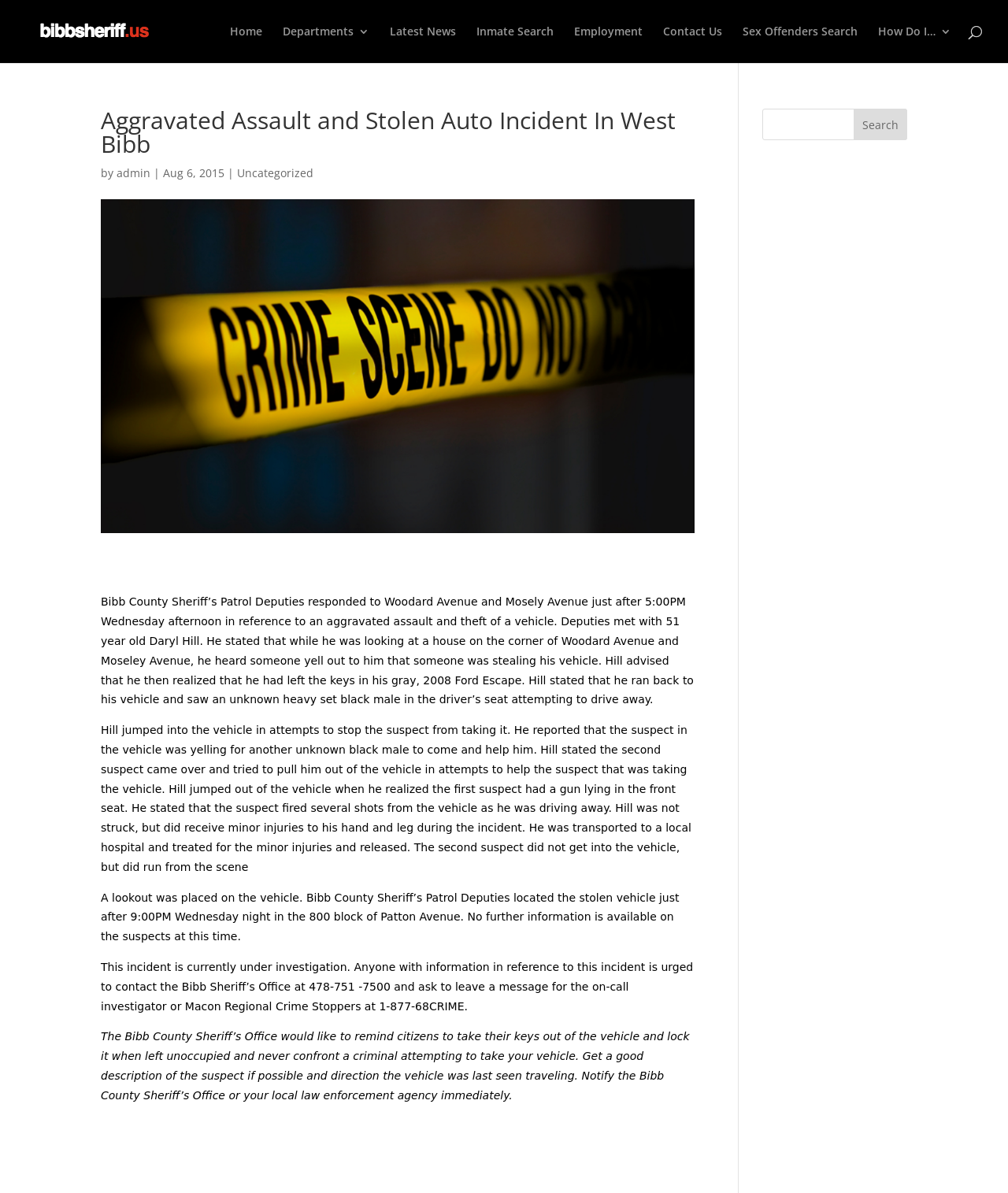Answer the question with a brief word or phrase:
What is the phone number to contact the Bibb Sheriff's Office?

478-751-7500